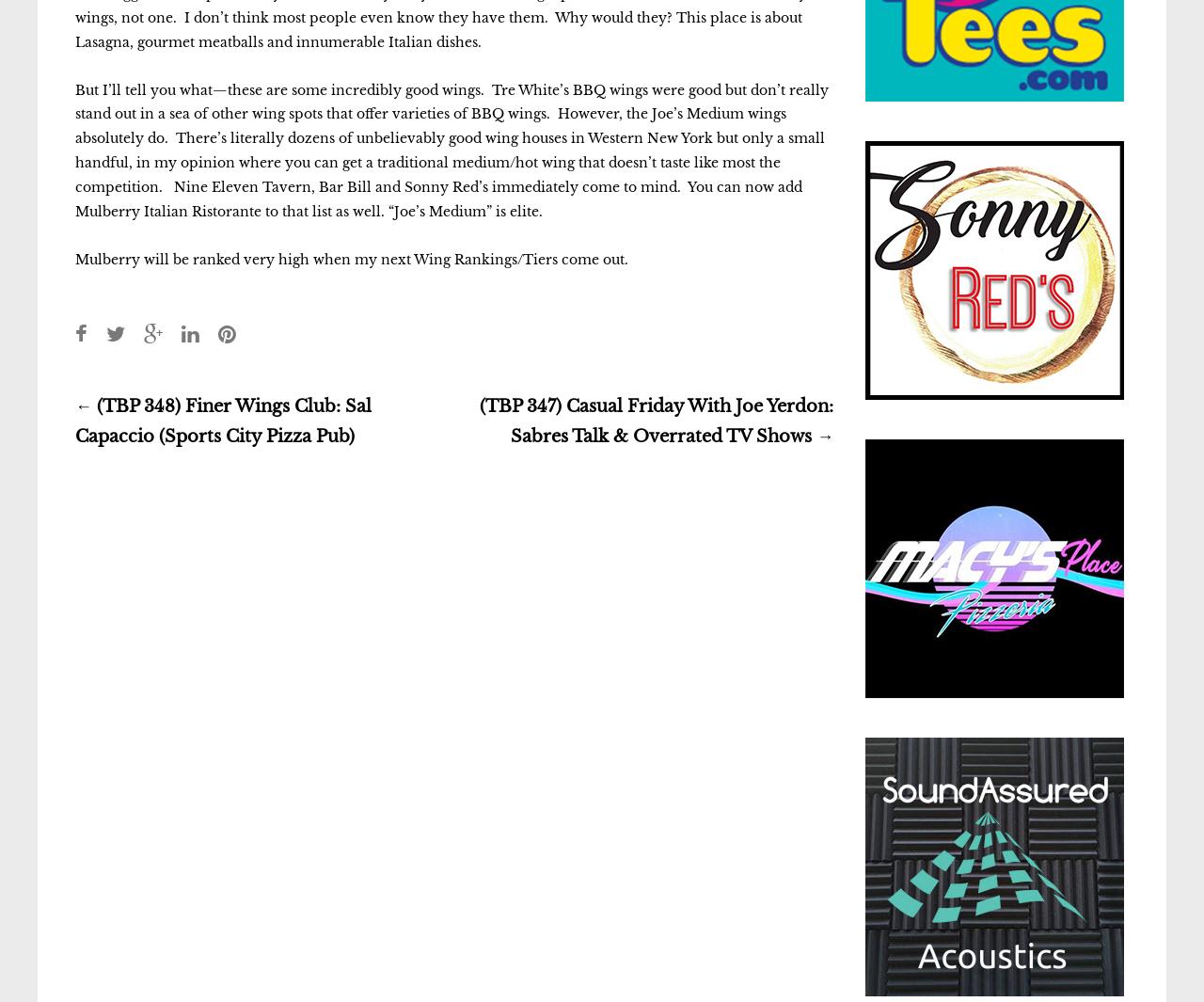How many images are present in the right sidebar?
Use the information from the image to give a detailed answer to the question.

The right sidebar contains three images, which are likely advertisements or promotional images, but their exact content is not specified.